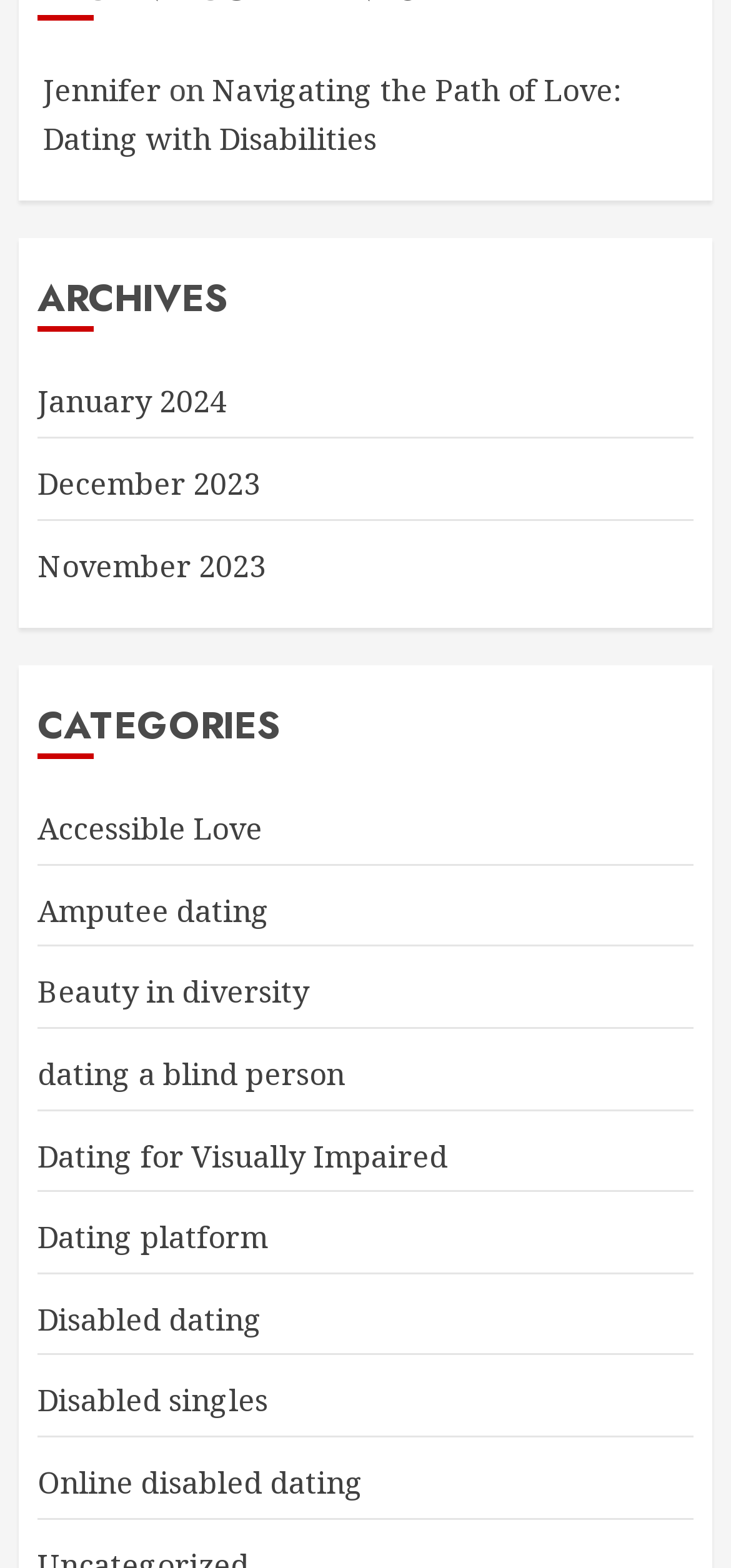Please give the bounding box coordinates of the area that should be clicked to fulfill the following instruction: "Click on the 'Jennifer' link". The coordinates should be in the format of four float numbers from 0 to 1, i.e., [left, top, right, bottom].

[0.059, 0.045, 0.221, 0.072]